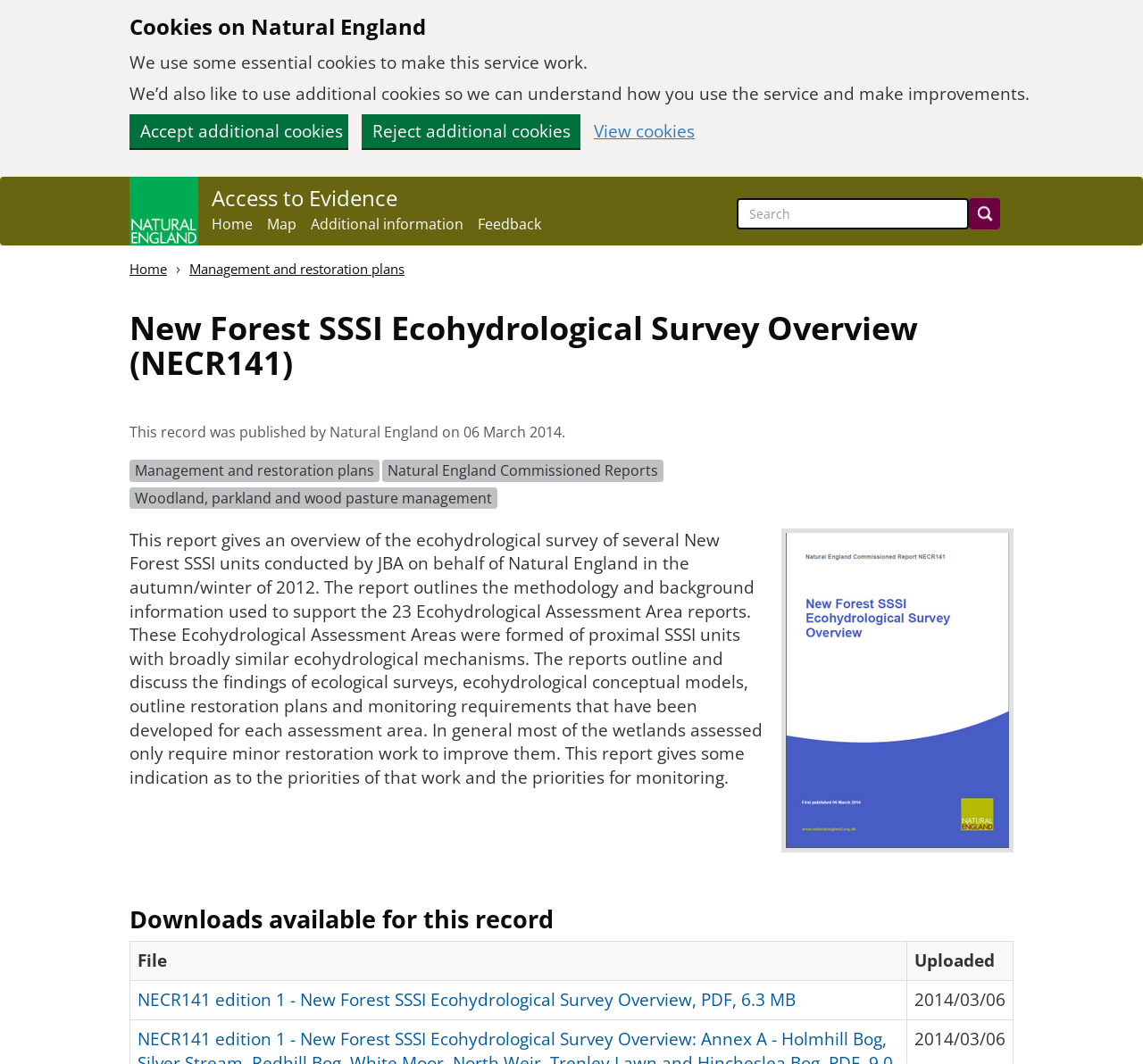Please provide a short answer using a single word or phrase for the question:
What is the name of the company that conducted the ecohydrological survey?

JBA